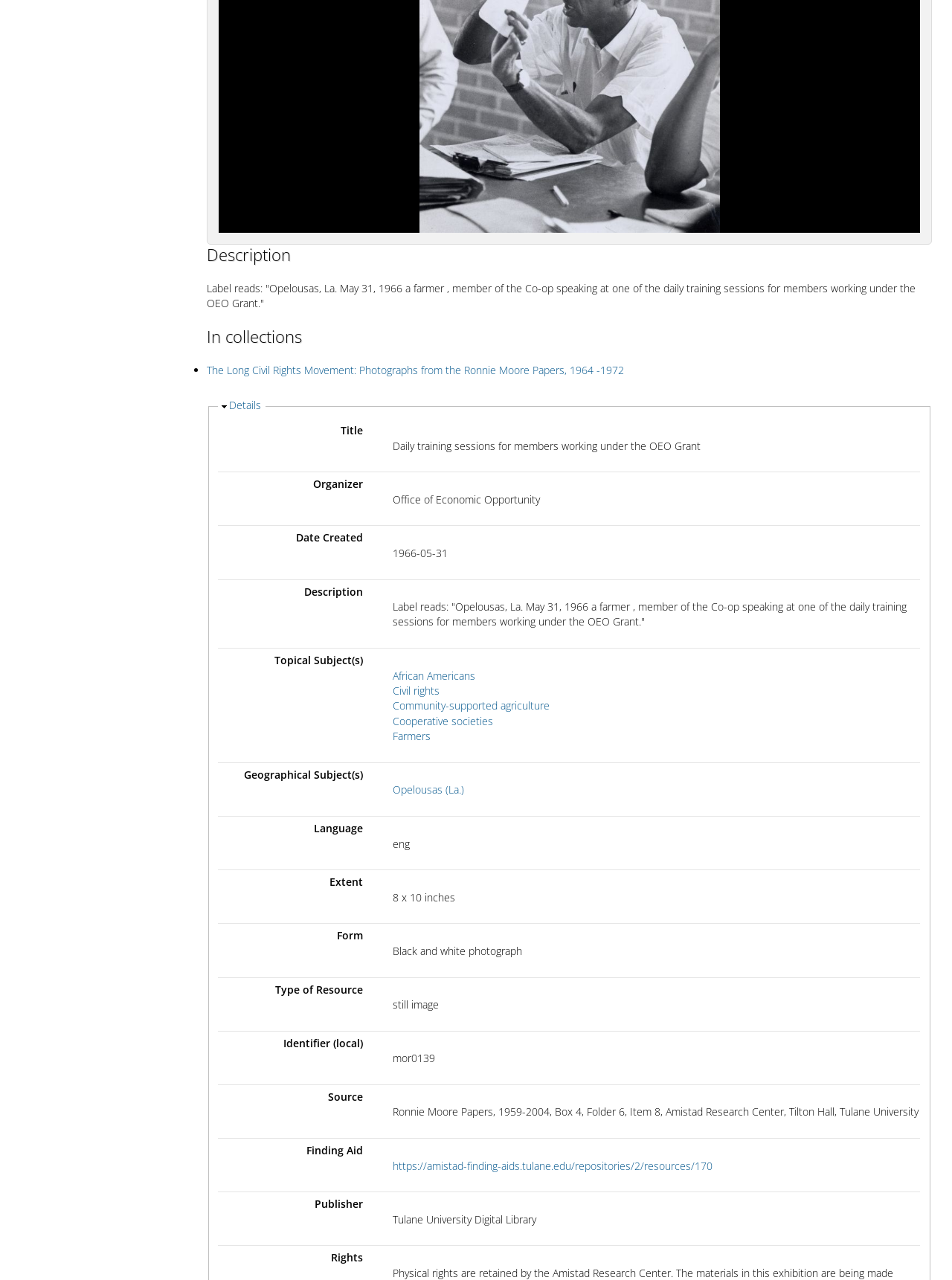Locate the bounding box of the UI element based on this description: "Home Wireless Broadband". Provide four float numbers between 0 and 1 as [left, top, right, bottom].

None